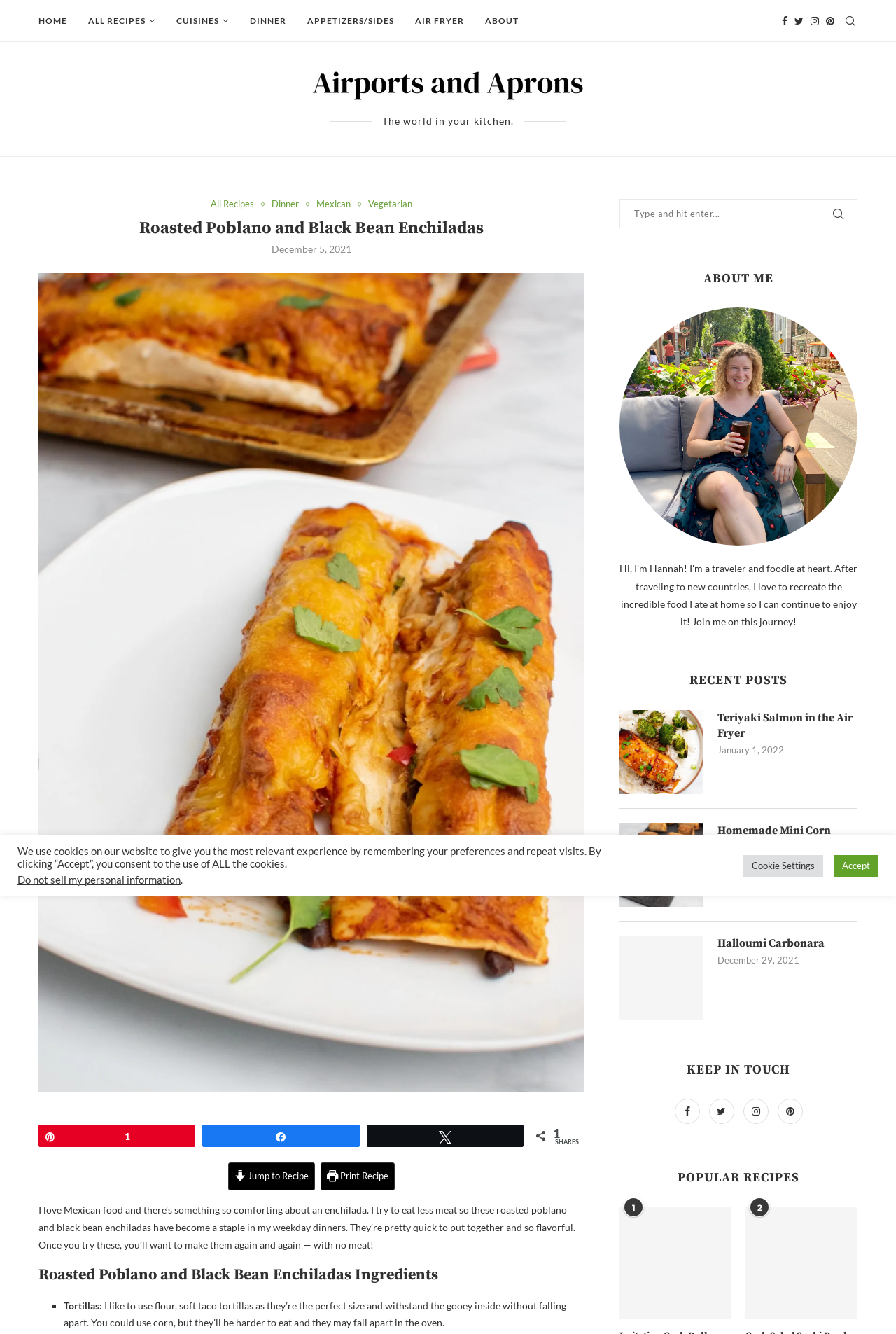How many recent posts are there?
Provide a short answer using one word or a brief phrase based on the image.

3